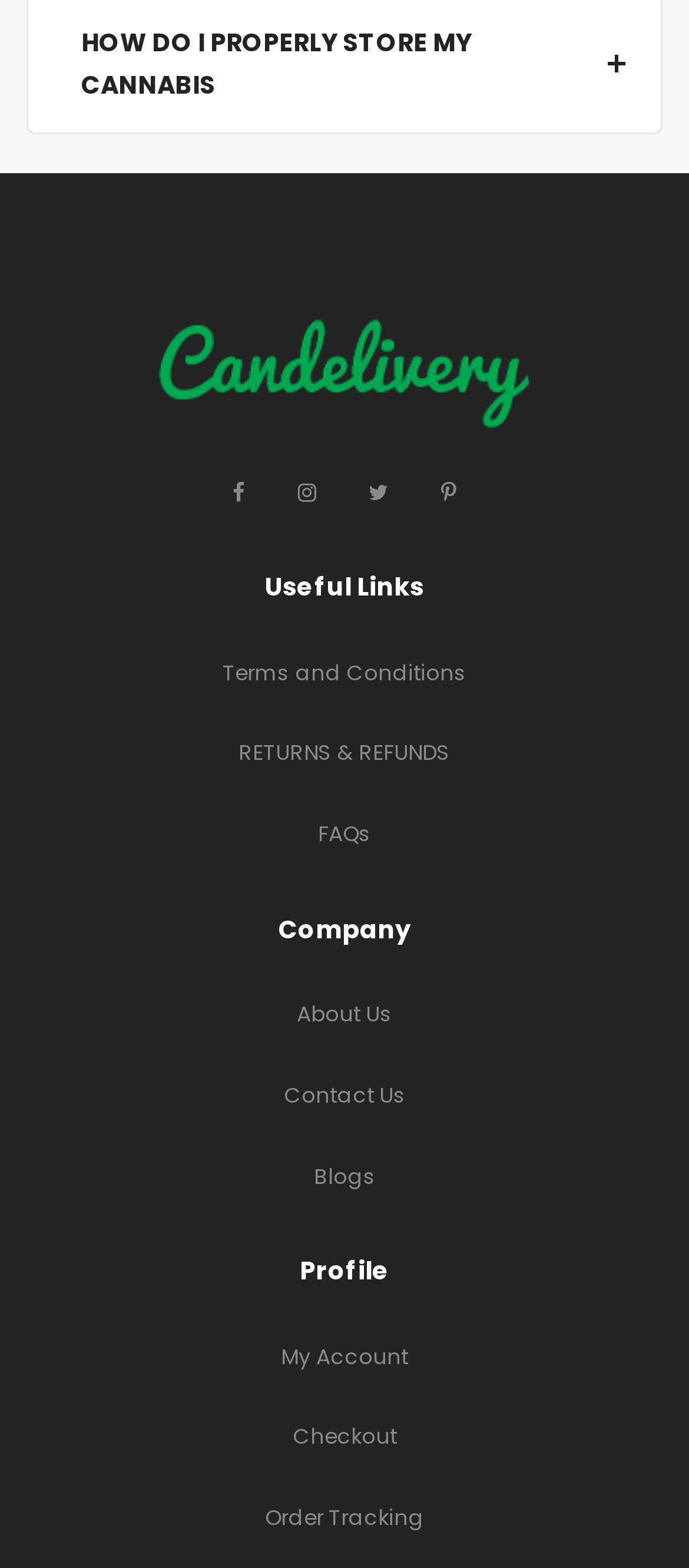Locate the bounding box coordinates of the area that needs to be clicked to fulfill the following instruction: "Access my account". The coordinates should be in the format of four float numbers between 0 and 1, namely [left, top, right, bottom].

[0.408, 0.855, 0.592, 0.874]